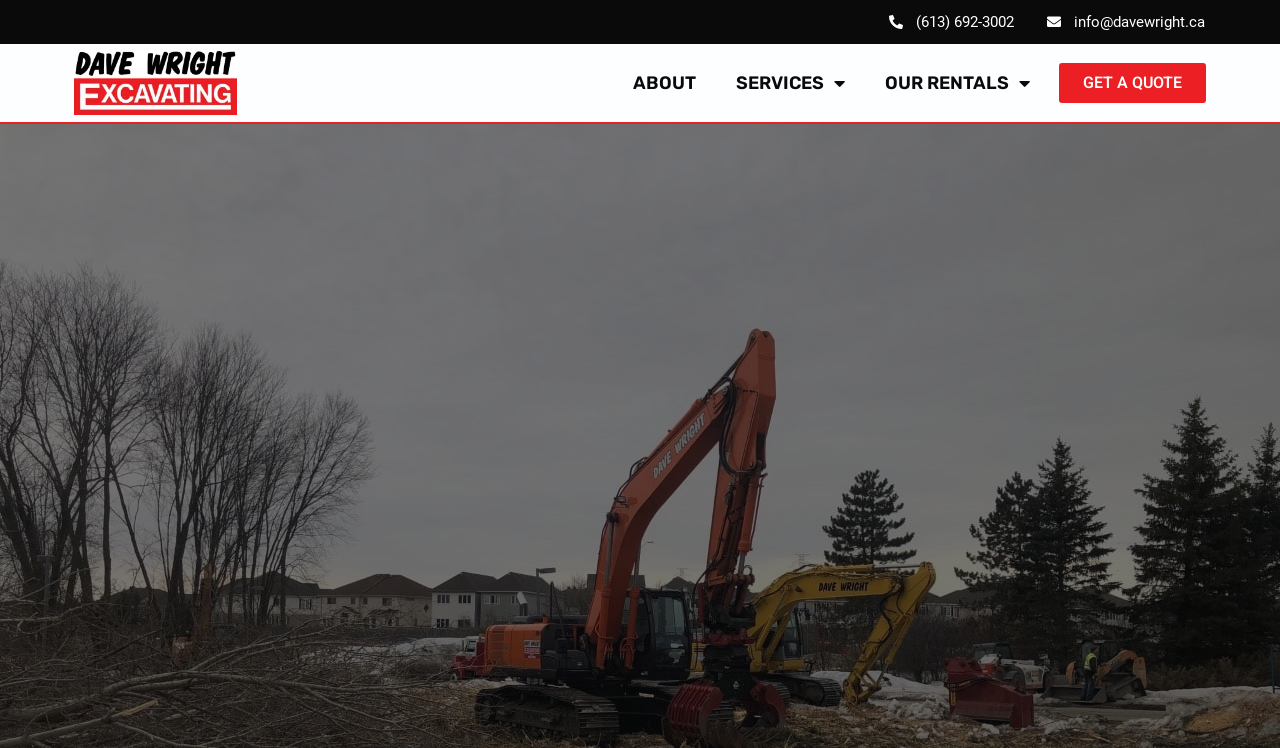Identify the main heading of the webpage and provide its text content.

SUPERIOR EQUIPMENT SOLUTIONS